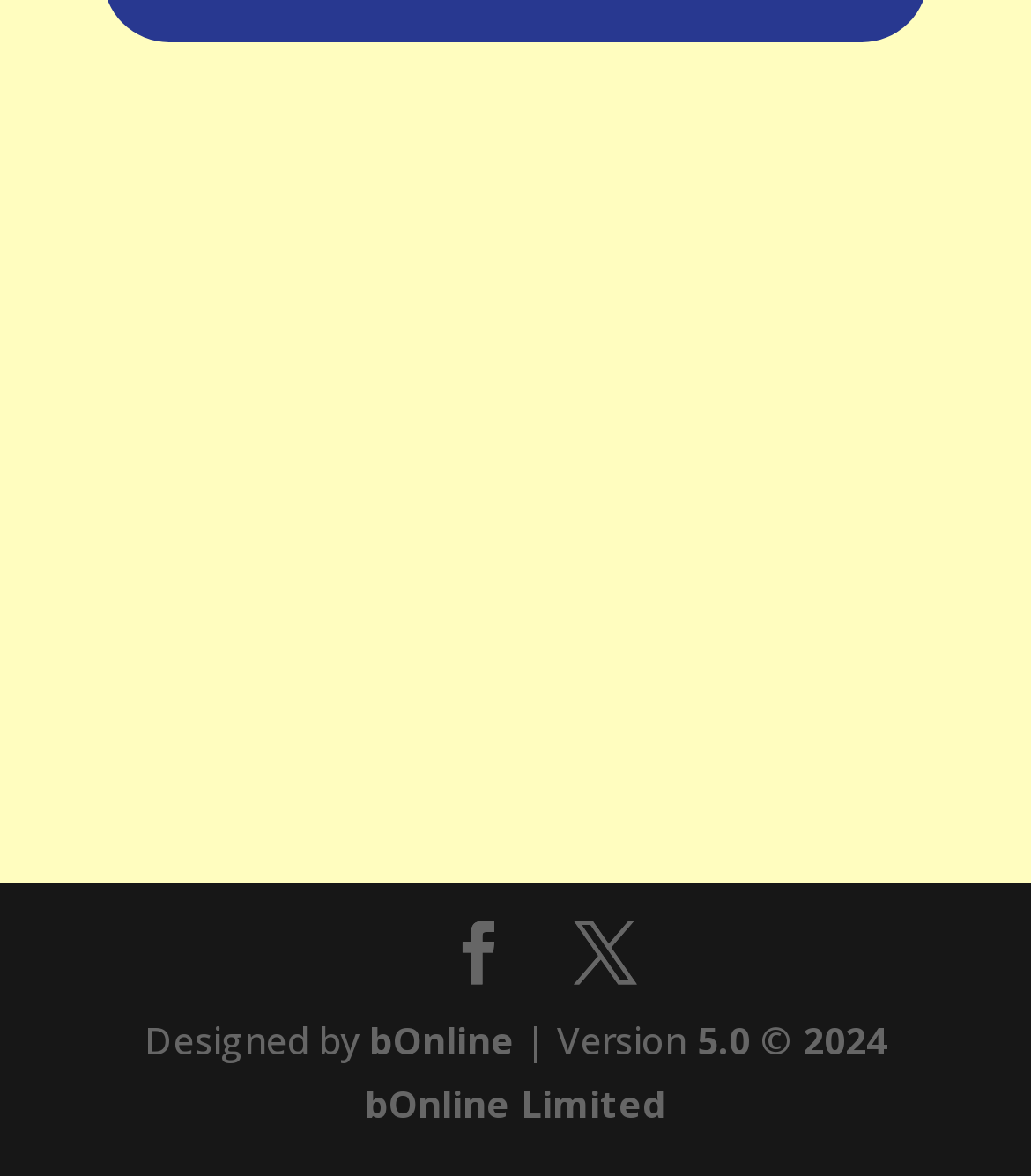What is the copyright year of the website?
Use the image to answer the question with a single word or phrase.

2024